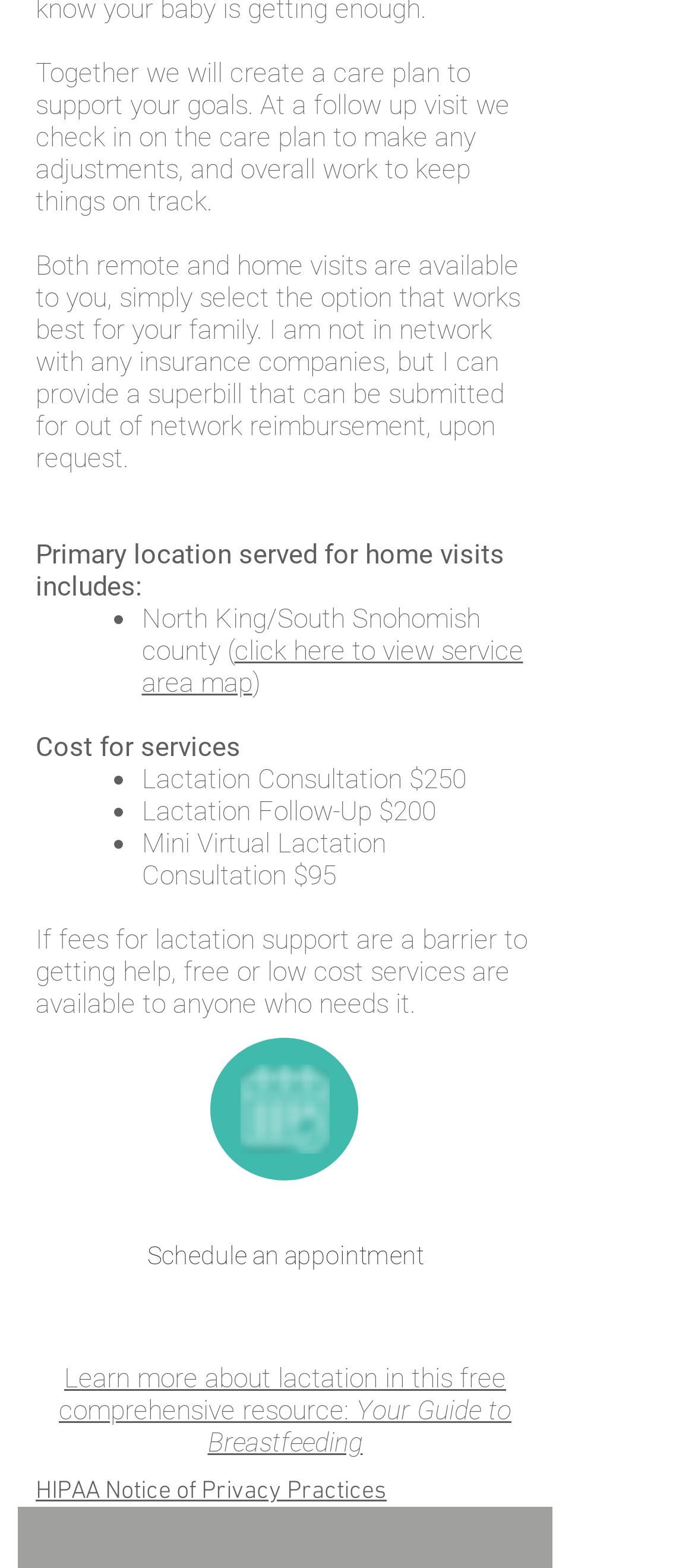Can you find the bounding box coordinates for the UI element given this description: "HIPAA Notice of Privacy Practices"? Provide the coordinates as four float numbers between 0 and 1: [left, top, right, bottom].

[0.051, 0.942, 0.556, 0.961]